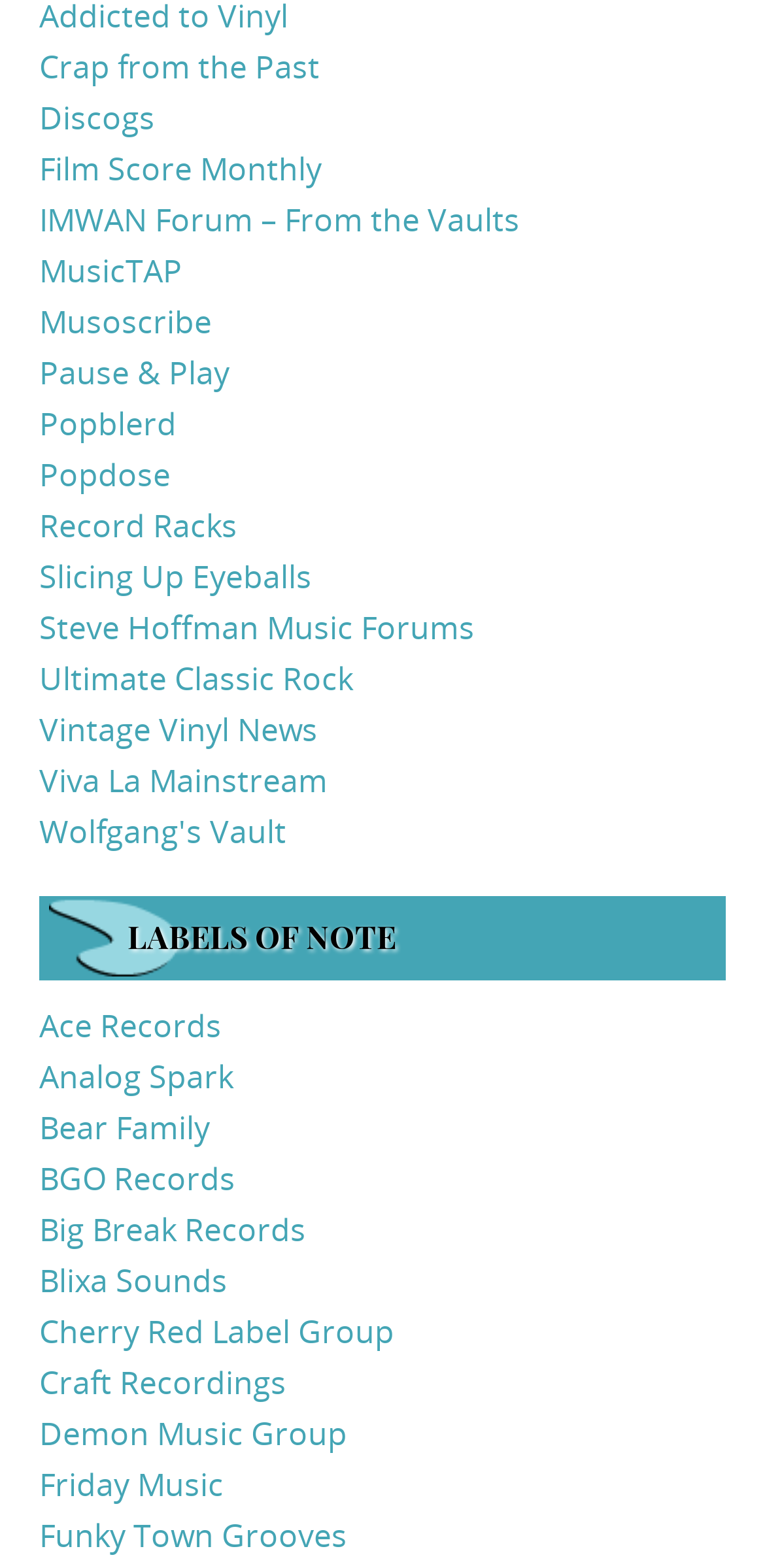What is the last link on the webpage?
Answer with a single word or short phrase according to what you see in the image.

Funky Town Grooves